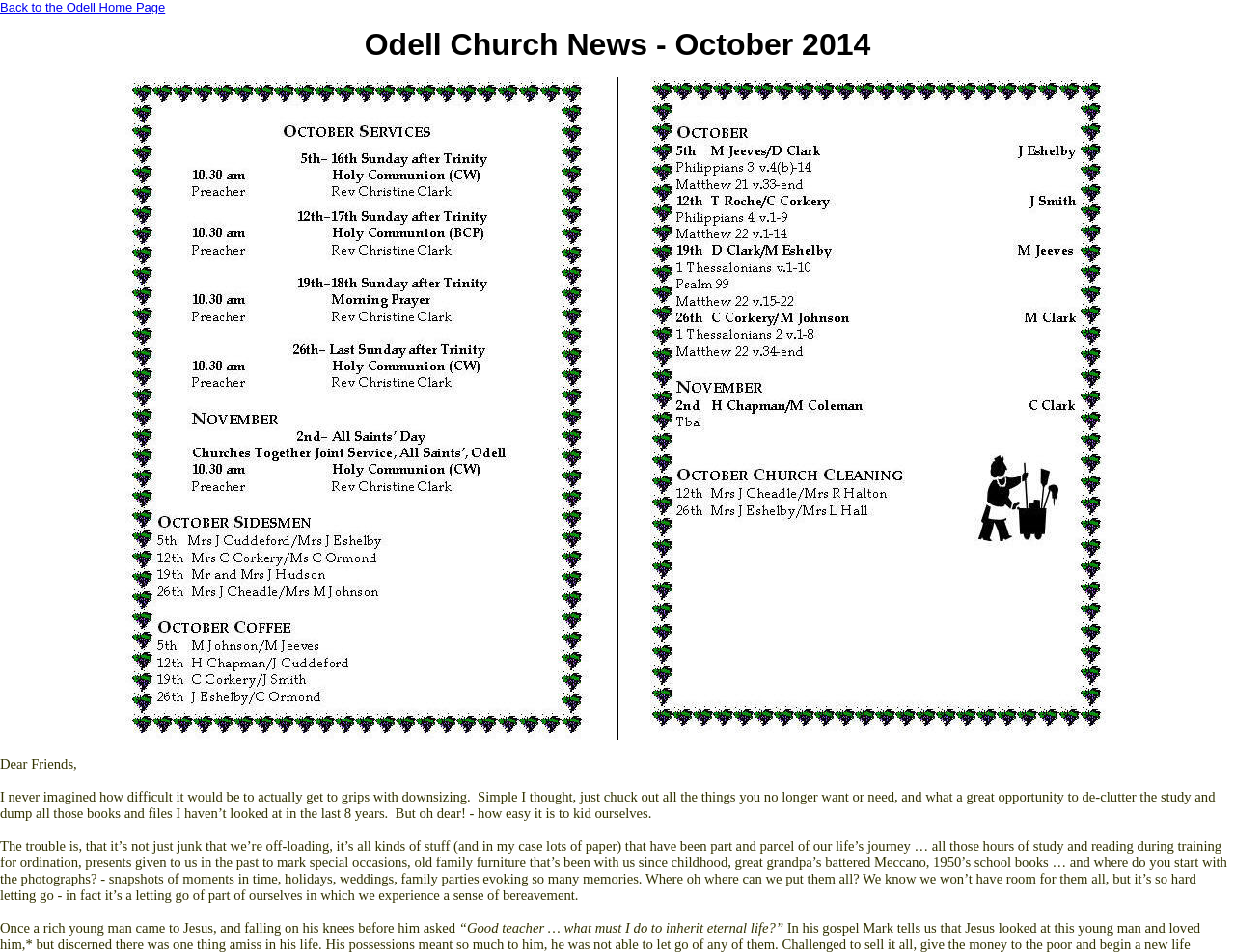Please examine the image and provide a detailed answer to the question: What is the biblical reference in the article?

The article mentions a biblical reference in the StaticText elements at coordinates [0.0, 0.967, 0.372, 0.983] and [0.372, 0.967, 0.634, 0.983], which describe a rich young man coming to Jesus and asking about eternal life.